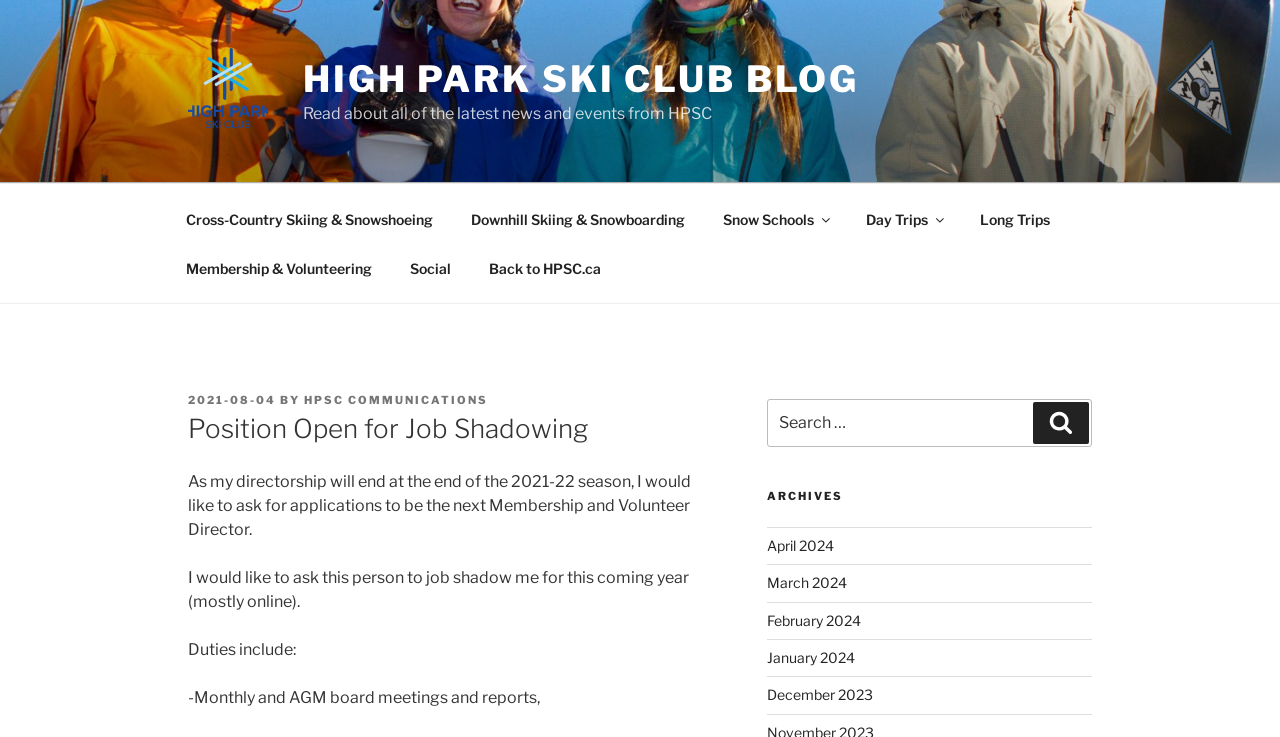Find the bounding box coordinates of the element you need to click on to perform this action: 'Search for something'. The coordinates should be represented by four float values between 0 and 1, in the format [left, top, right, bottom].

[0.599, 0.541, 0.853, 0.607]